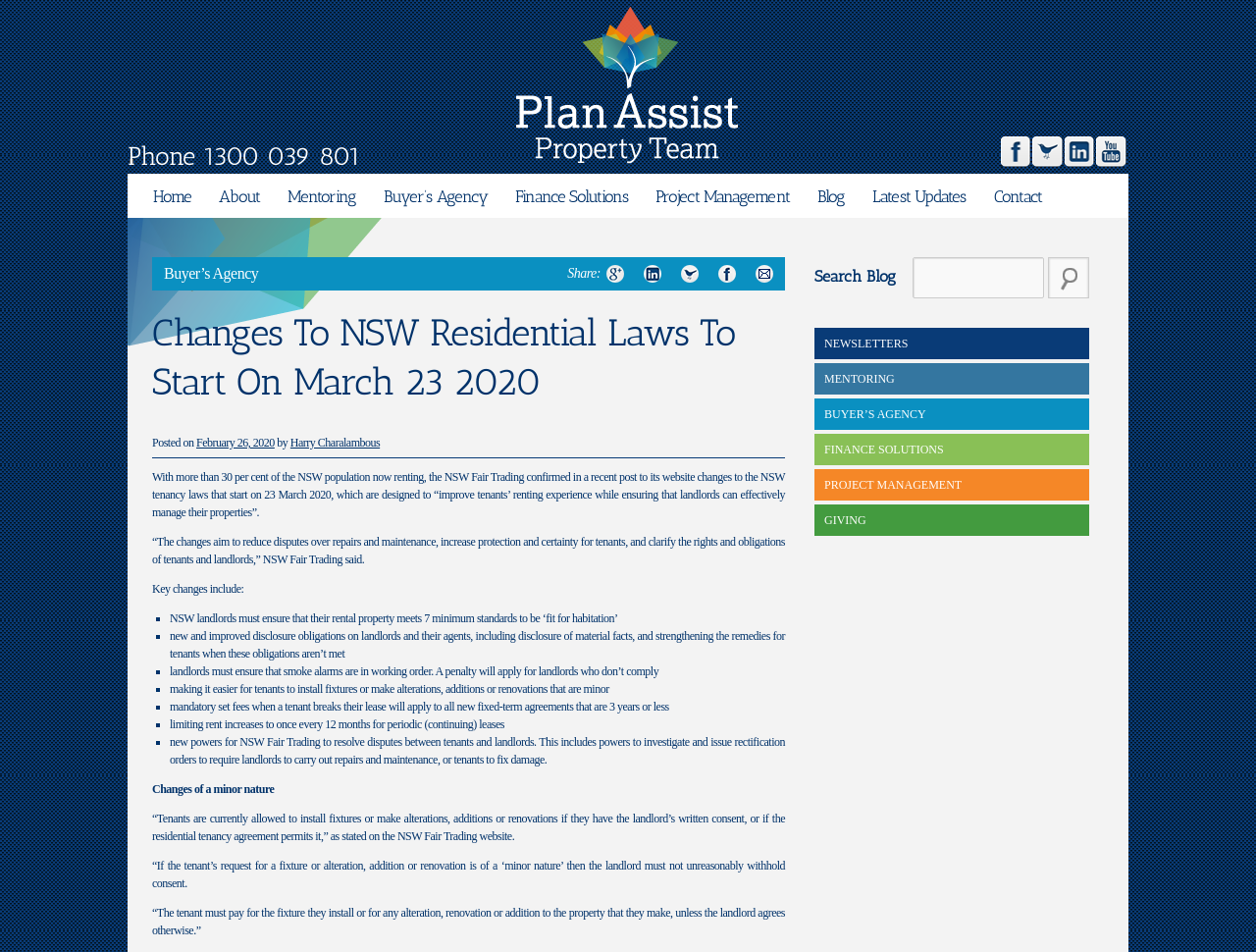Identify the bounding box coordinates of the clickable region necessary to fulfill the following instruction: "Share on Facebook". The bounding box coordinates should be four float numbers between 0 and 1, i.e., [left, top, right, bottom].

[0.797, 0.164, 0.822, 0.178]